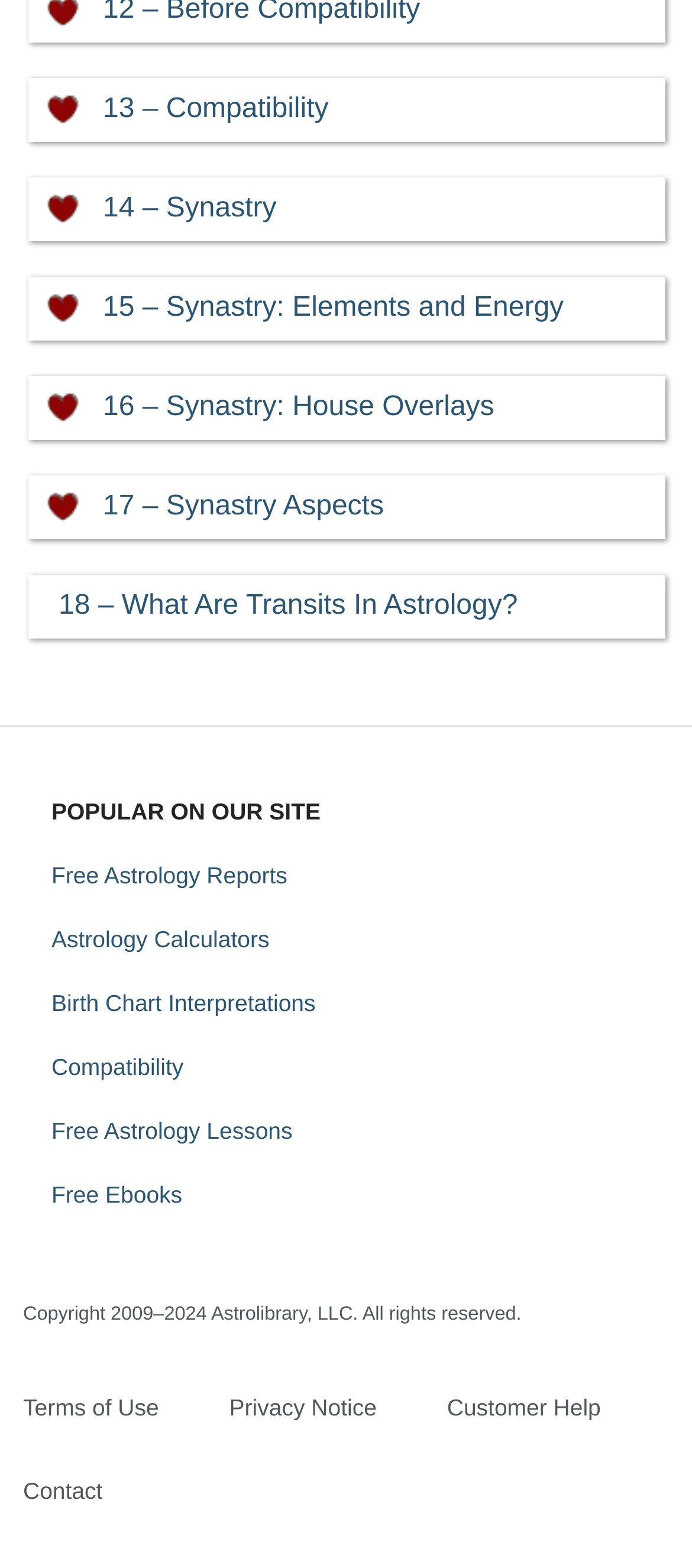Could you determine the bounding box coordinates of the clickable element to complete the instruction: "Send an email to marketing"? Provide the coordinates as four float numbers between 0 and 1, i.e., [left, top, right, bottom].

None